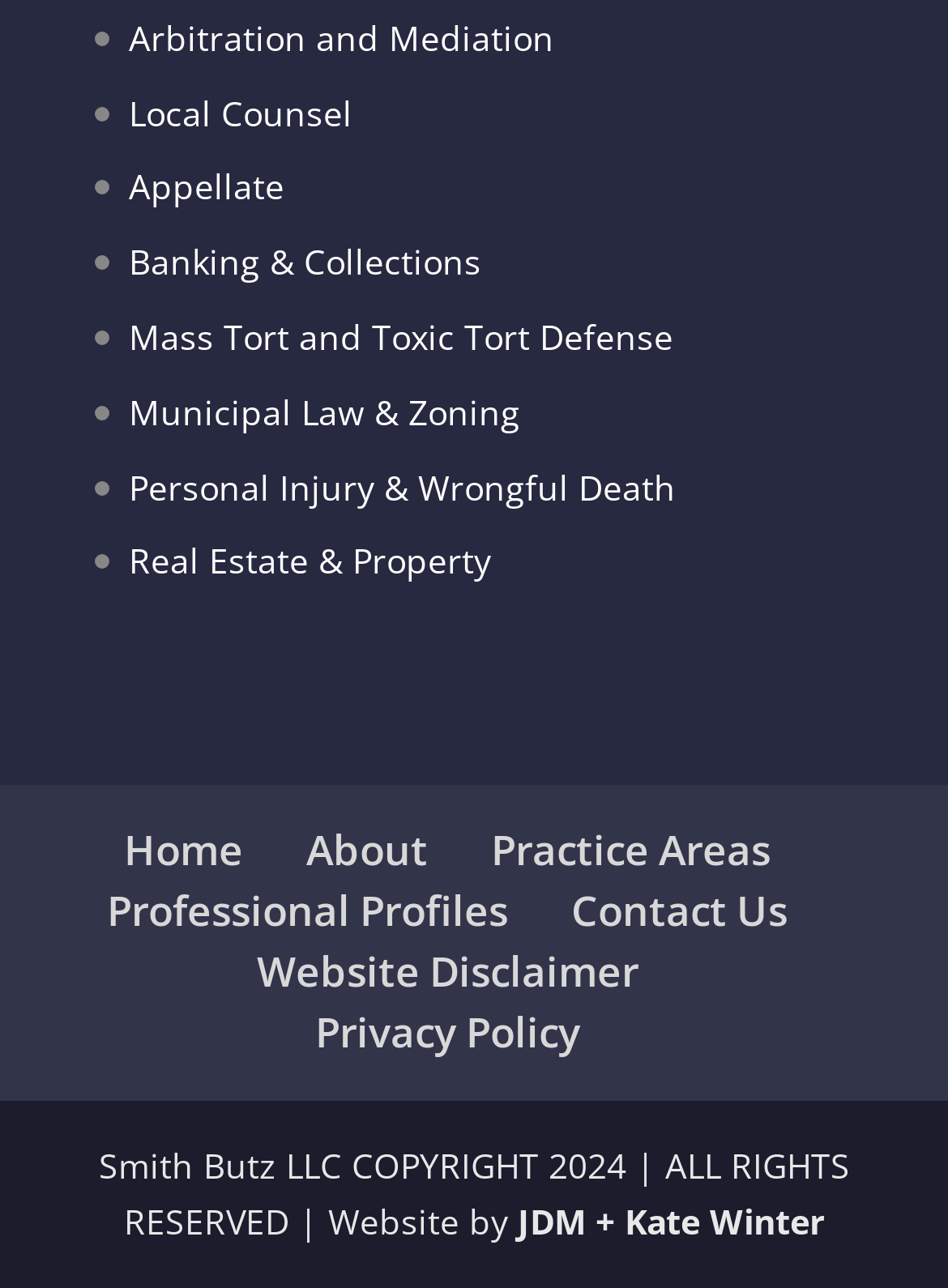What is the name of the law firm?
Answer the question with as much detail as you can, using the image as a reference.

The name of the law firm can be found at the bottom of the webpage, in the copyright notice, which states 'Smith Butz LLC COPYRIGHT 2024 | ALL RIGHTS RESERVED | Website by JDM + Kate Winter'.